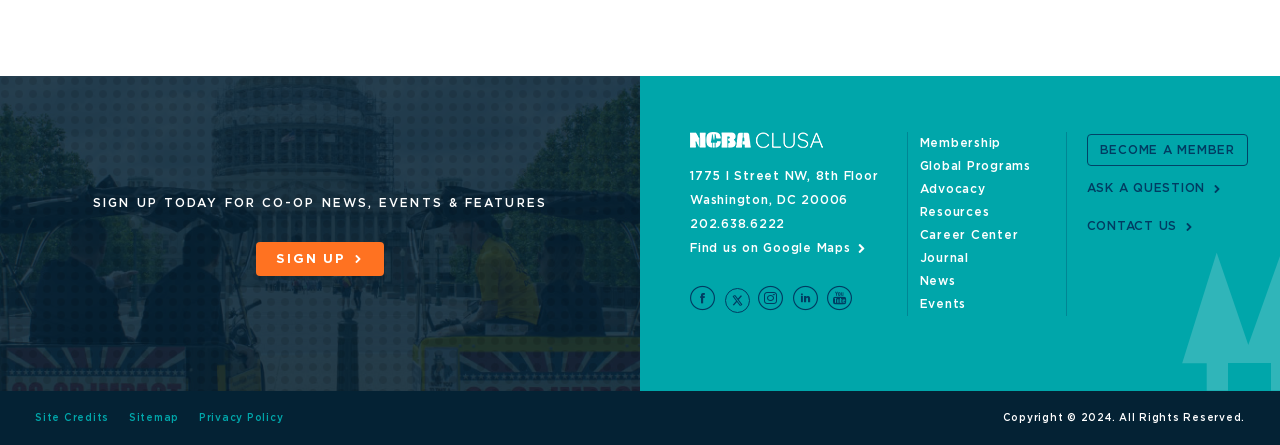Using the format (top-left x, top-left y, bottom-right x, bottom-right y), and given the element description, identify the bounding box coordinates within the screenshot: parent_node: Our work aria-label="Menu Toggle"

None